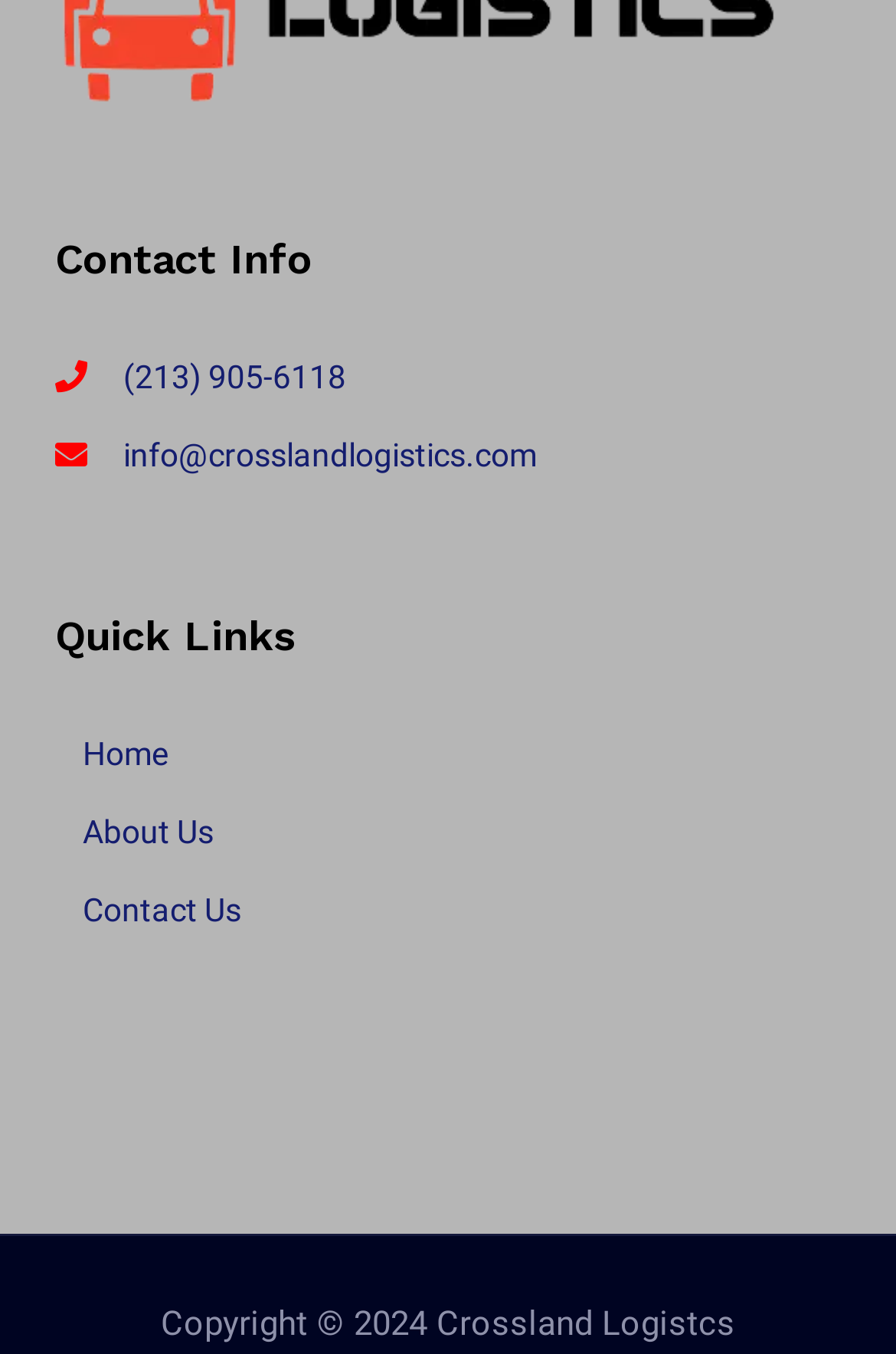What is the email address for contact?
Based on the screenshot, give a detailed explanation to answer the question.

I found the email address by looking at the 'Contact Info' section, where I saw a link with the email address 'info@crosslandlogistics.com'.